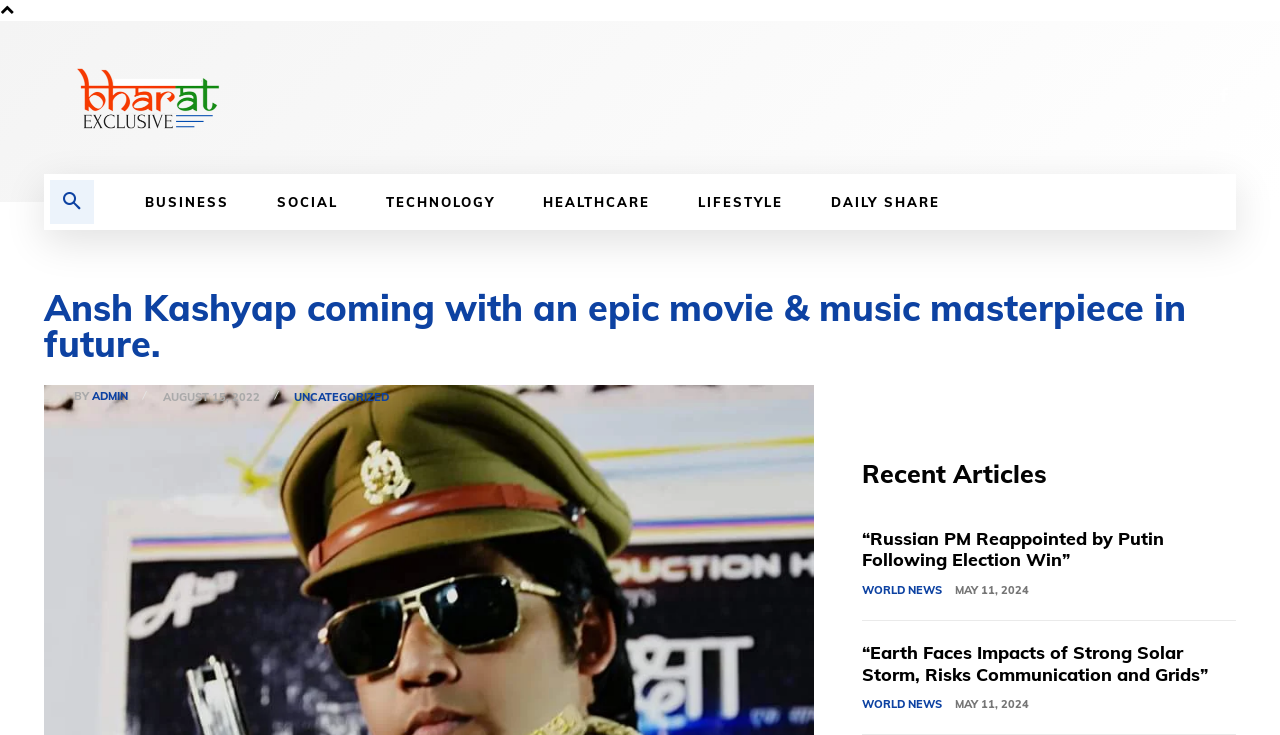Locate the bounding box coordinates of the region to be clicked to comply with the following instruction: "Go to BUSINESS page". The coordinates must be four float numbers between 0 and 1, in the form [left, top, right, bottom].

[0.095, 0.236, 0.198, 0.312]